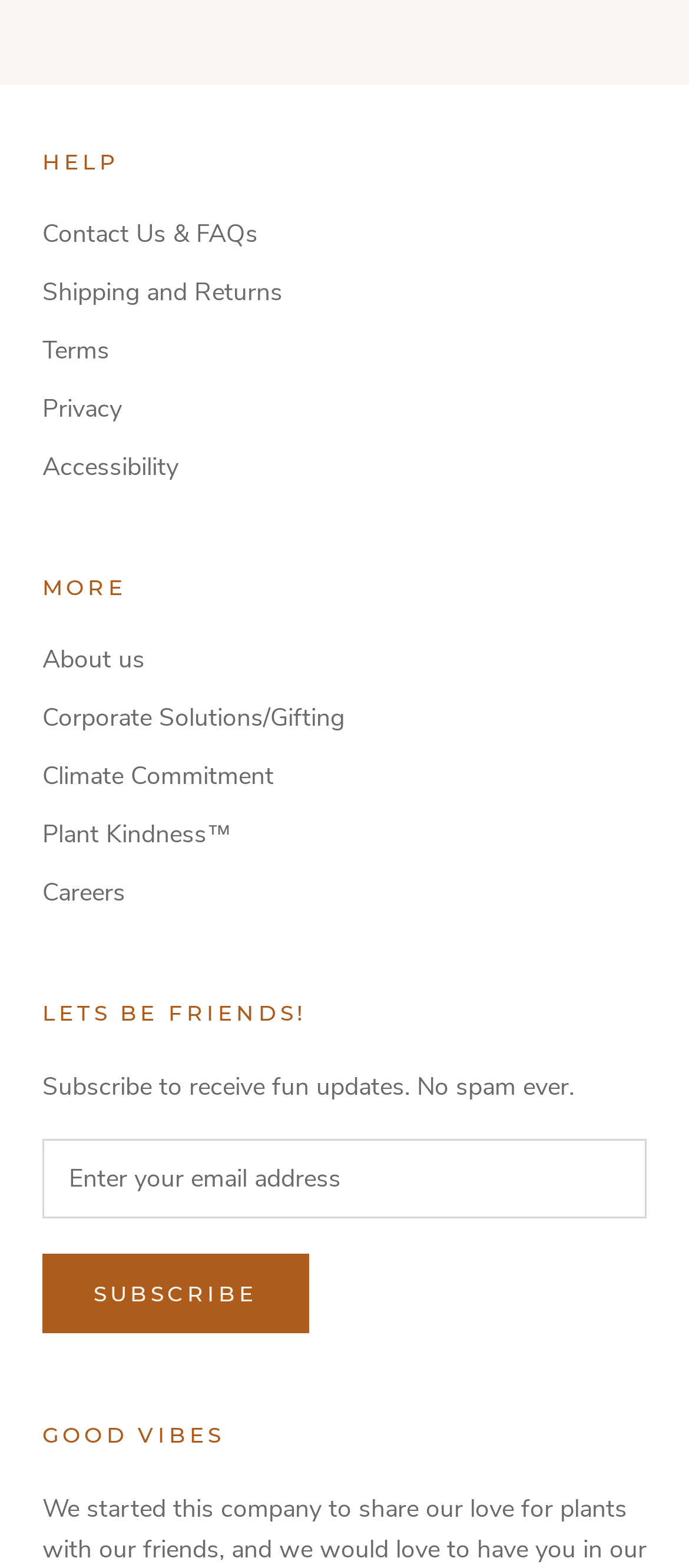Use a single word or phrase to answer the question:
What is the last link on the webpage?

Careers